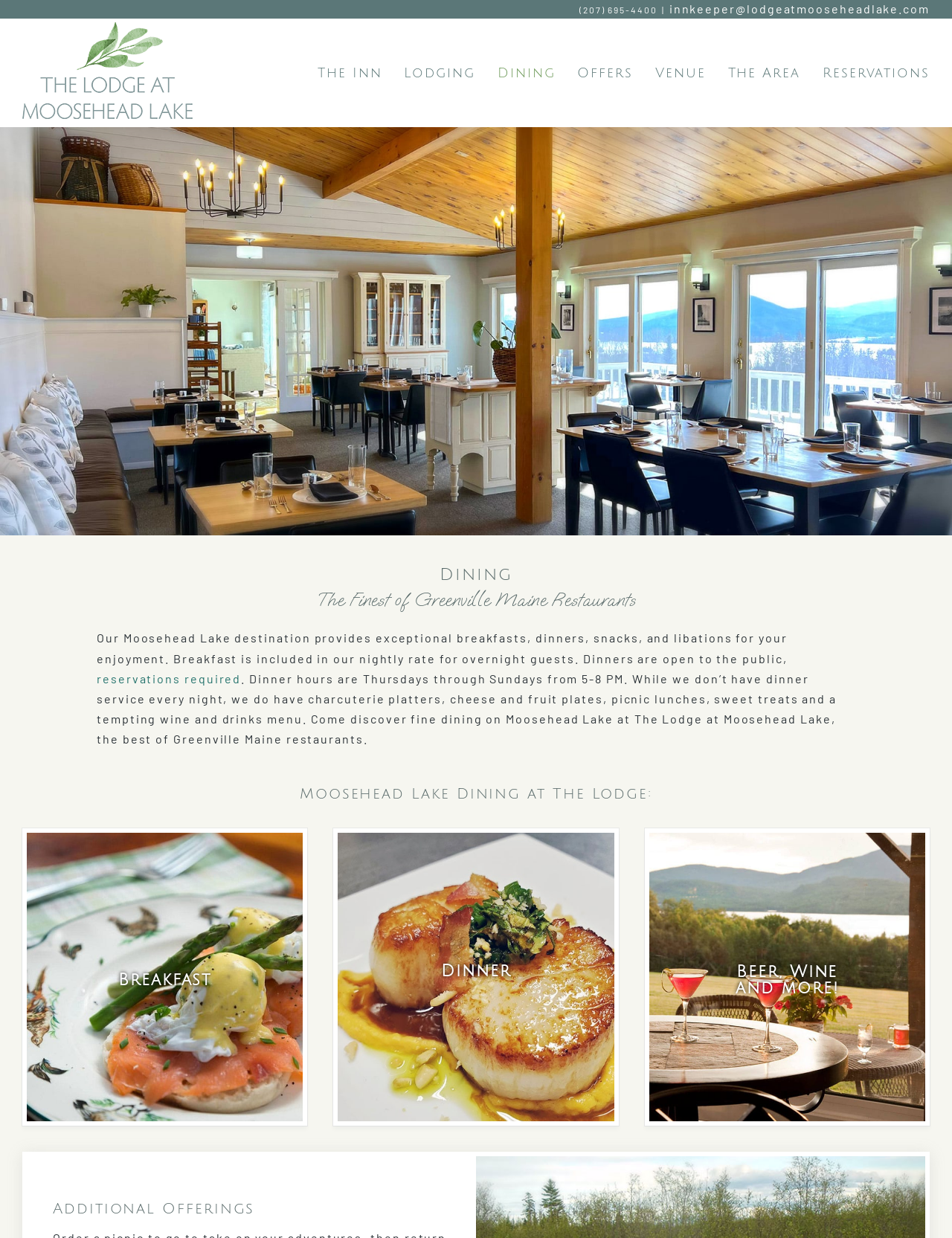Identify the bounding box coordinates for the UI element described as follows: "The Area". Ensure the coordinates are four float numbers between 0 and 1, formatted as [left, top, right, bottom].

[0.765, 0.016, 0.841, 0.102]